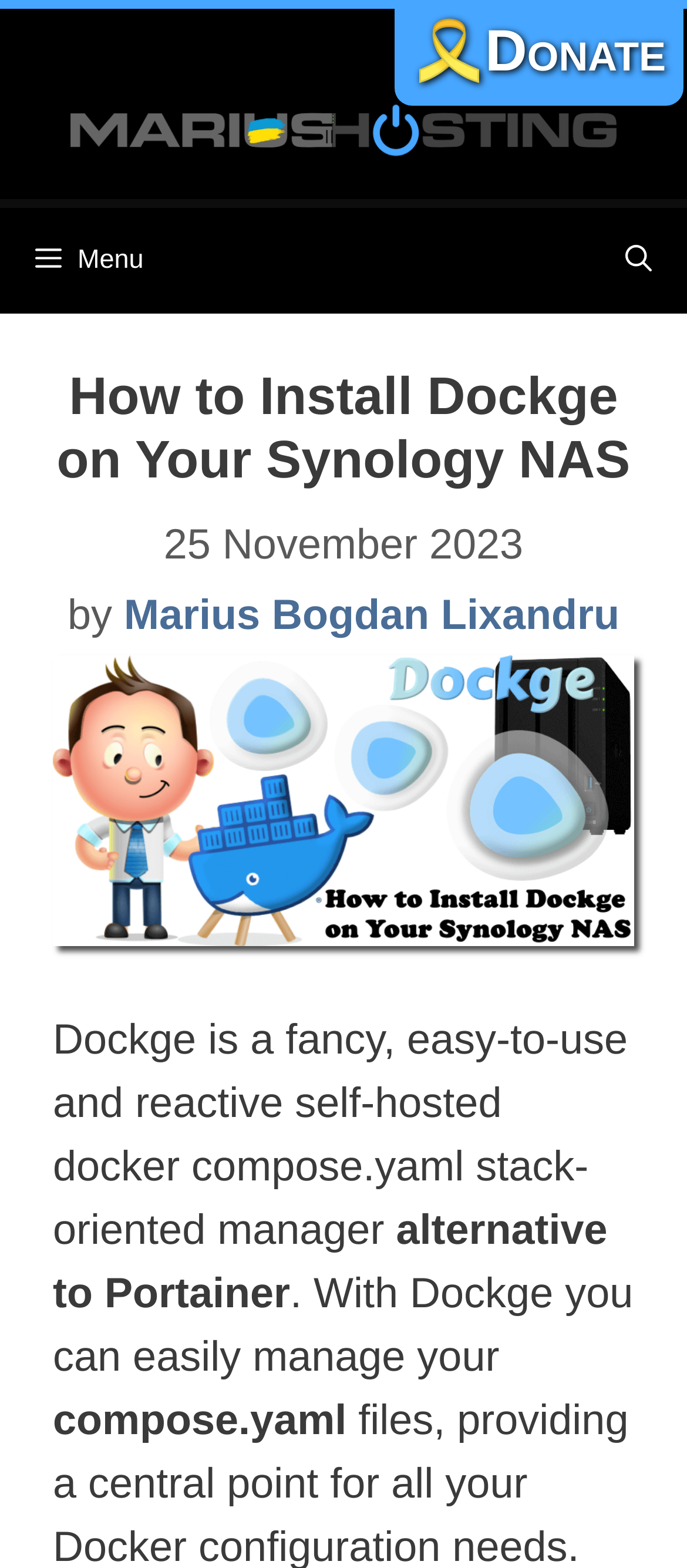What is the name of the author of the article?
Could you give a comprehensive explanation in response to this question?

I determined the answer by examining the link element that contains the author's name, 'Marius Bogdan Lixandru', next to the static text 'by'.